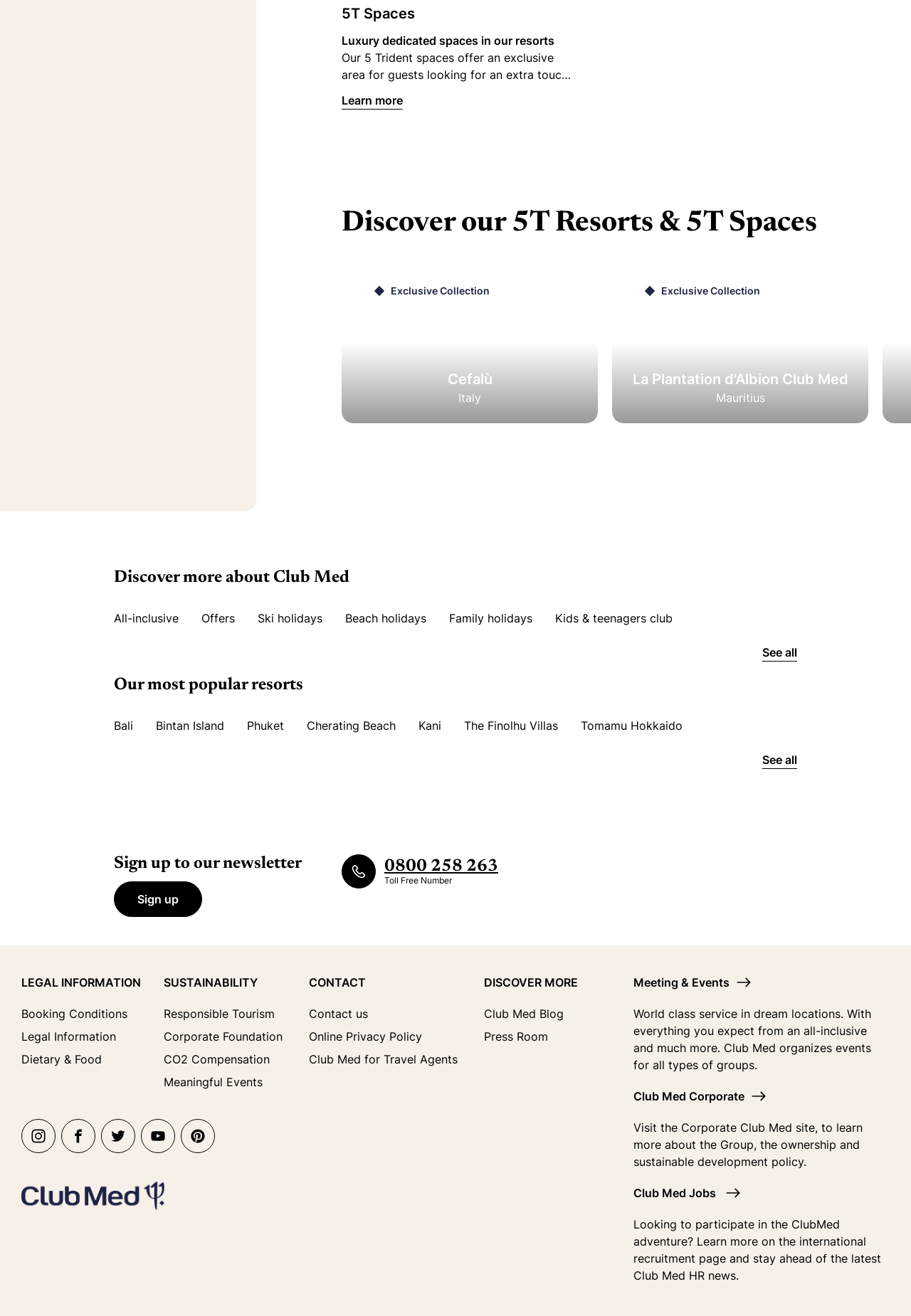Please determine the bounding box coordinates of the clickable area required to carry out the following instruction: "Sign up to the newsletter". The coordinates must be four float numbers between 0 and 1, represented as [left, top, right, bottom].

[0.125, 0.67, 0.222, 0.697]